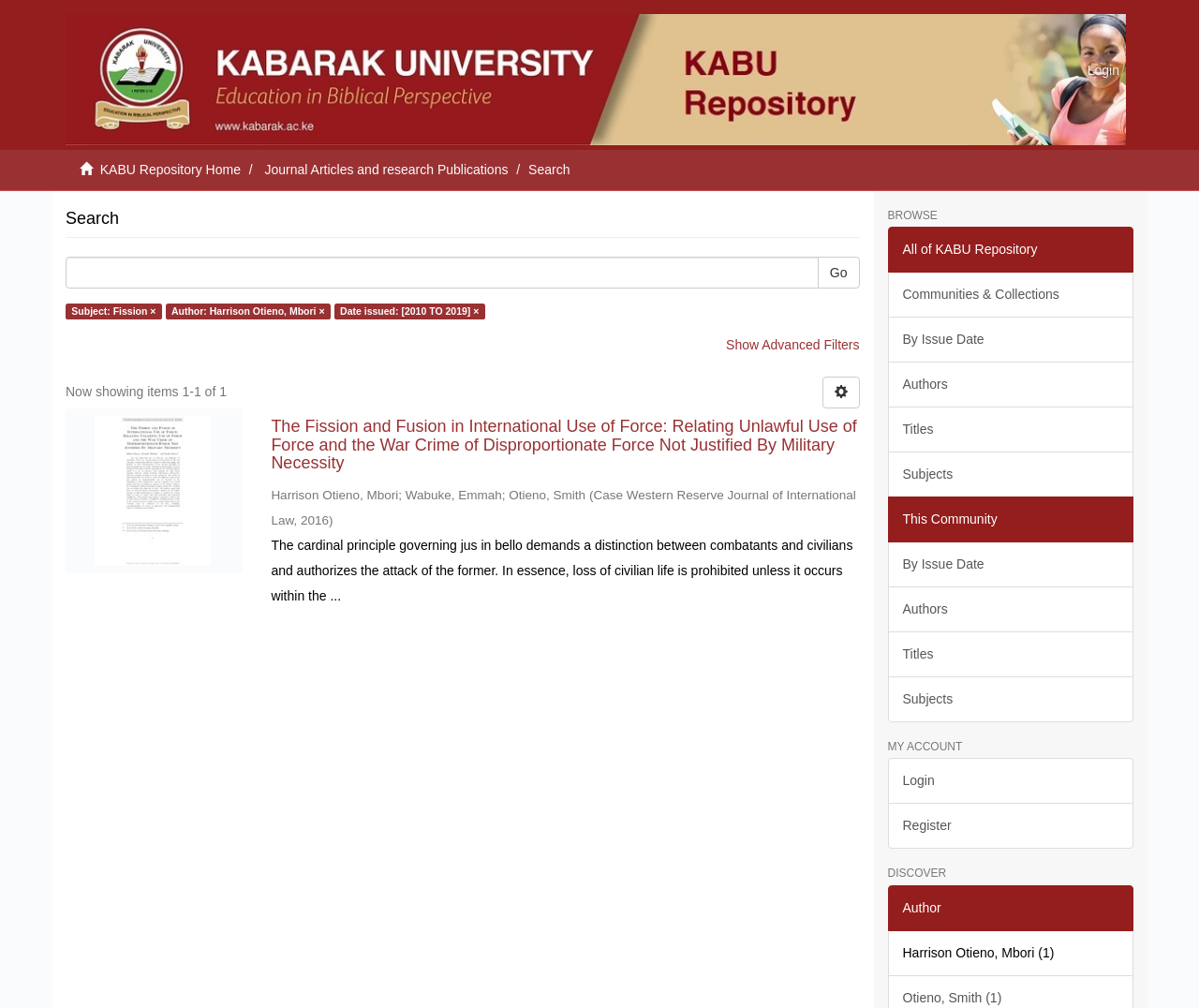What is the current search result count?
Could you please answer the question thoroughly and with as much detail as possible?

I determined the answer by looking at the text 'Now showing items 1-1 of 1' which indicates that there is only one search result.